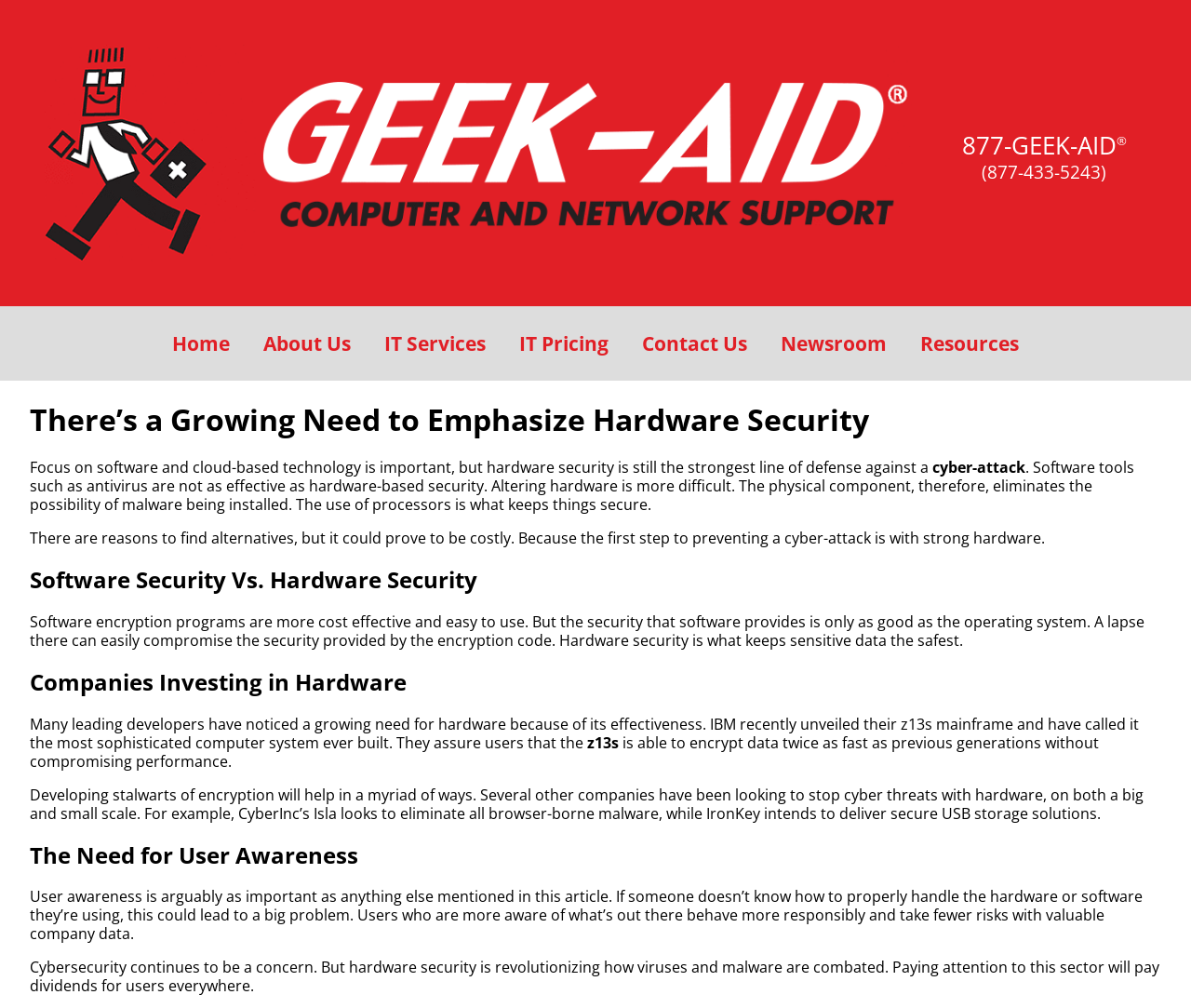Kindly determine the bounding box coordinates of the area that needs to be clicked to fulfill this instruction: "Read the Newsroom".

[0.655, 0.328, 0.745, 0.354]